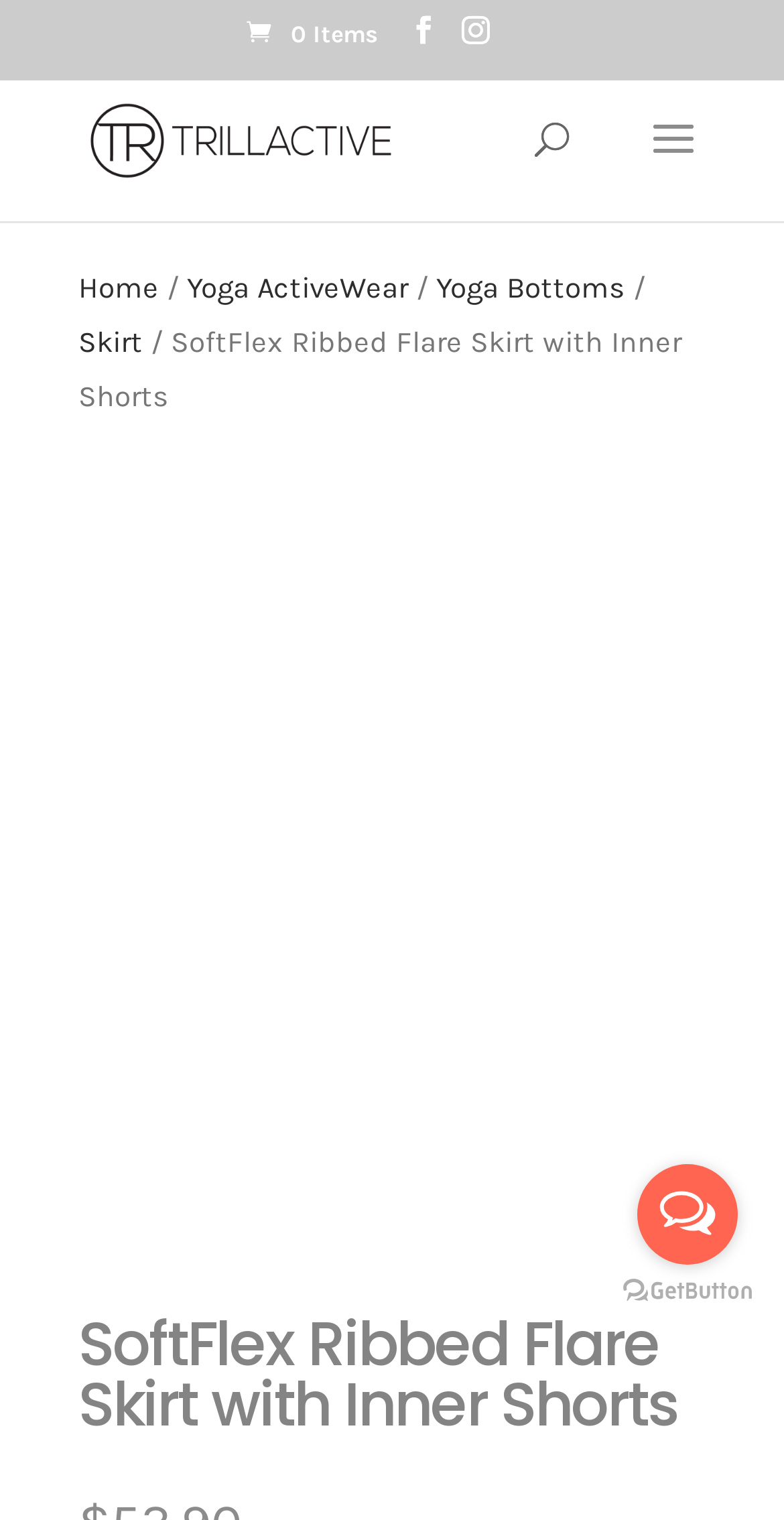Give a concise answer using only one word or phrase for this question:
What is the purpose of the inner lining in the skirt?

Extra coverage